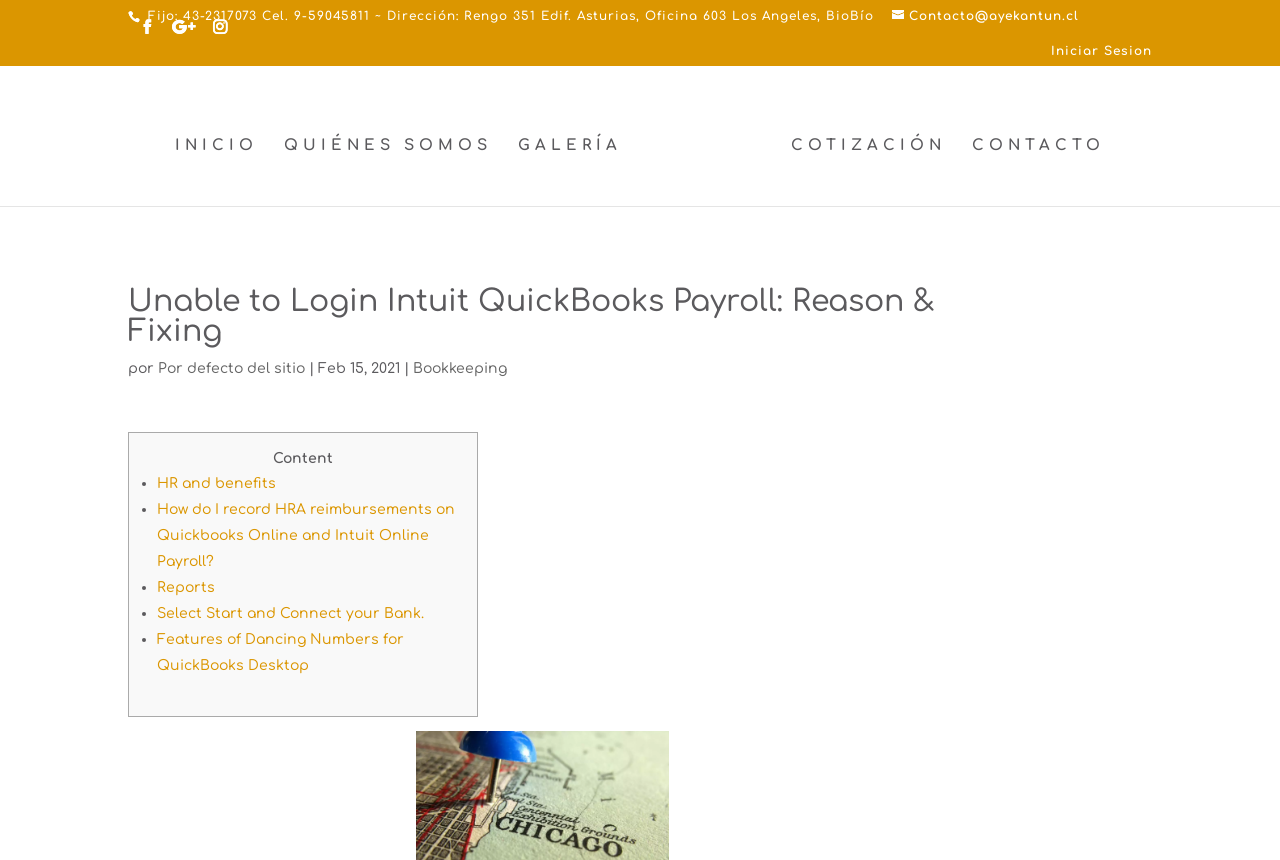Produce an elaborate caption capturing the essence of the webpage.

This webpage appears to be a blog or article page from a tourism company, Ayekantün, with a focus on educational travel. At the top of the page, there is a contact information section with a phone number, cell phone number, and address. Next to this section, there is a link to contact the company via email.

Below the contact information, there are several navigation links, including "INICIO", "QUIÉNES SOMOS", "GALERÍA", and "COTIZACIÓN", which are likely links to other pages on the website. There is also a search box where users can search for specific content.

The main content of the page is an article titled "Unable to Login Intuit QuickBooks Payroll: Reason & Fixing". The article has a heading and a subheading, followed by a list of bullet points with links to related topics, such as "HR and benefits", "Reports", and "Features of Dancing Numbers for QuickBooks Desktop". The article appears to be discussing issues with logging into Intuit QuickBooks Payroll and providing solutions.

On the right side of the page, there is a section with links to other articles or topics, including "Bookkeeping" and "Por defecto del sitio". There is also a date, "Feb 15, 2021", which may indicate when the article was published.

At the bottom of the page, there is a logo of Ayekantün, which is also a link to the company's homepage. Overall, the page has a simple and organized layout, with clear headings and concise text.